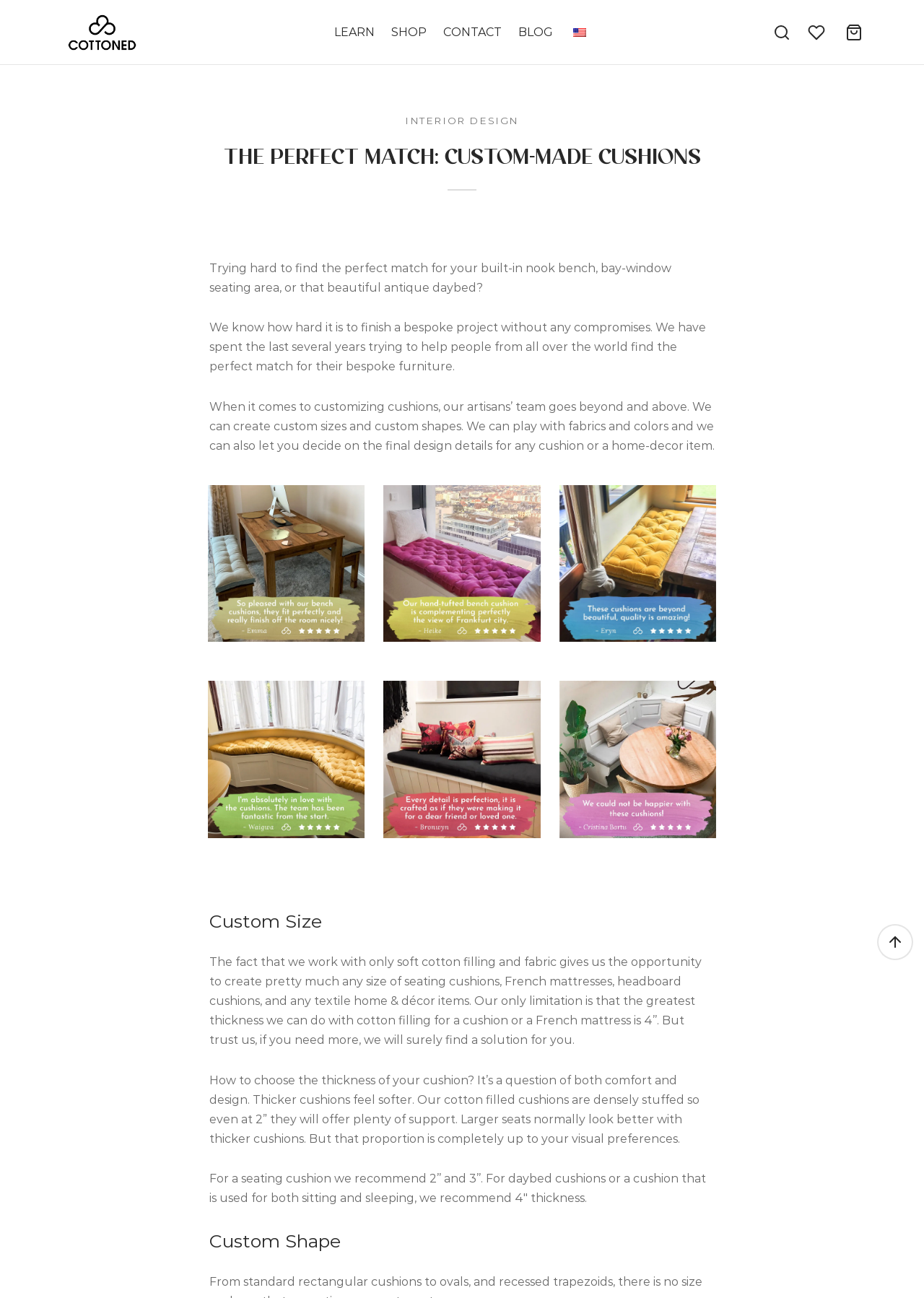Locate the bounding box coordinates of the element's region that should be clicked to carry out the following instruction: "Scroll to the top of the page". The coordinates need to be four float numbers between 0 and 1, i.e., [left, top, right, bottom].

[0.949, 0.712, 0.988, 0.74]